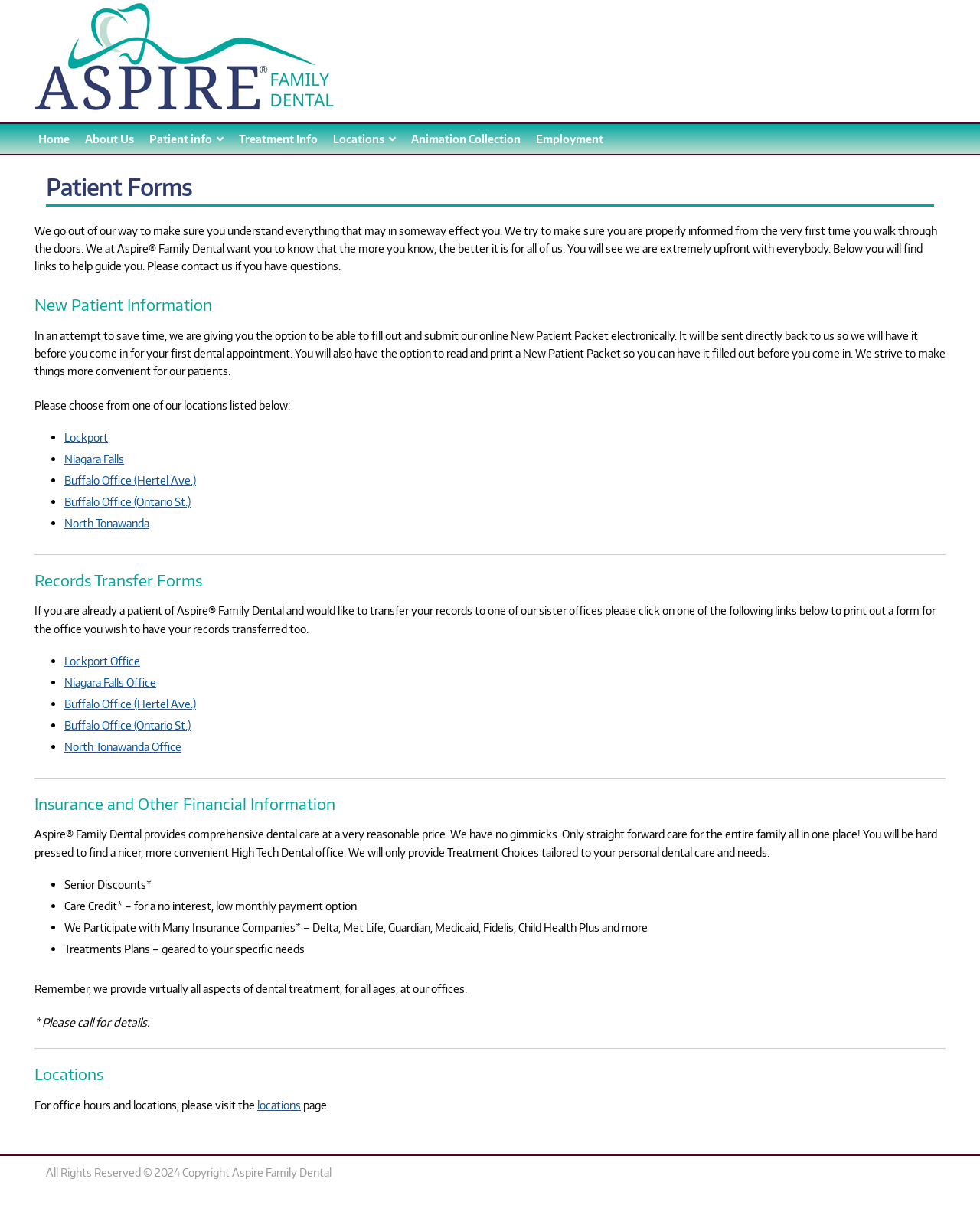What is the focus of Aspire Family Dental's treatment?
Analyze the image and provide a thorough answer to the question.

Aspire Family Dental provides comprehensive dental care that is tailored to each patient's personal dental care and needs, ensuring that they receive the best possible treatment for their individual situation.